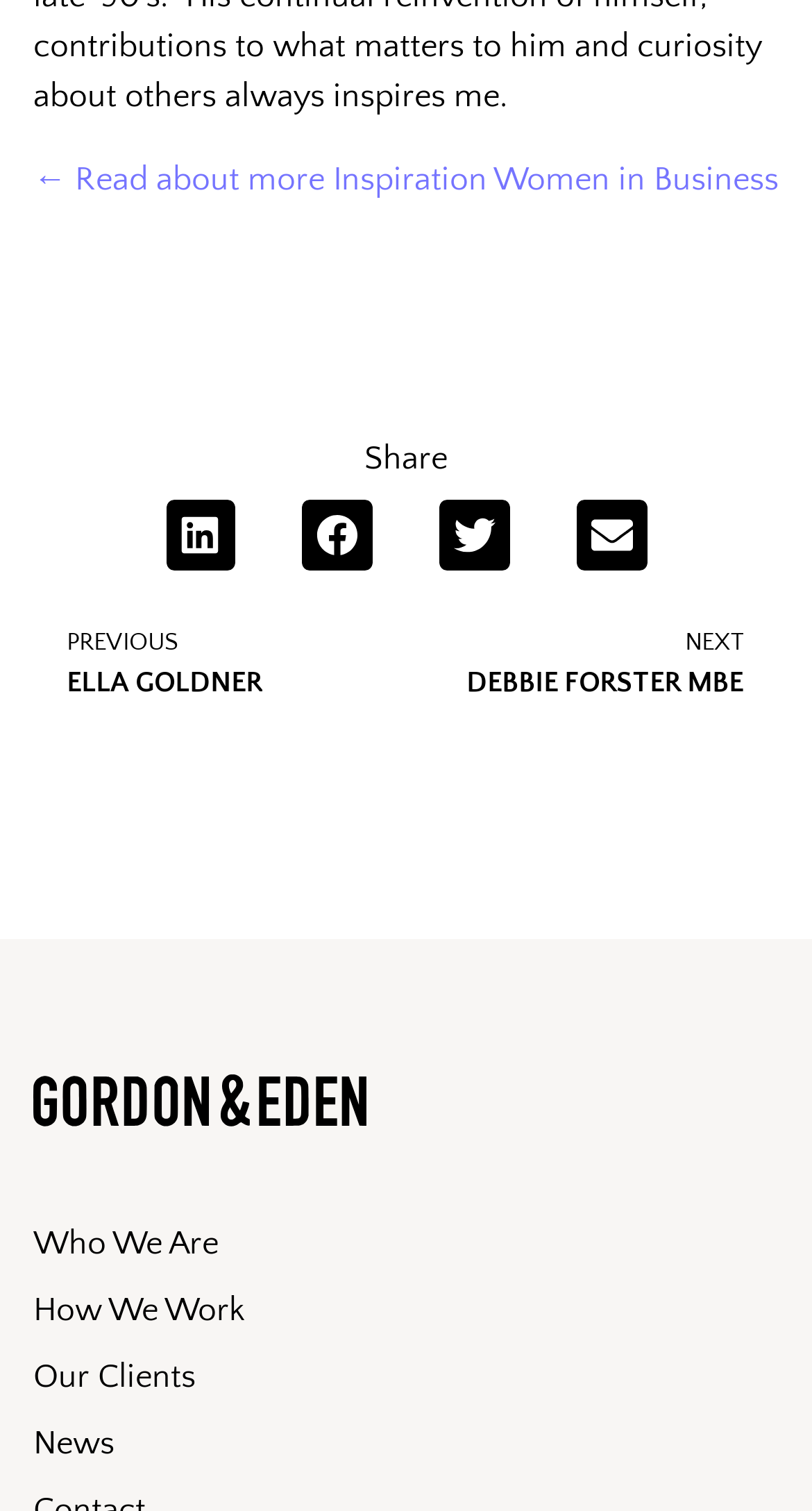Locate the bounding box coordinates of the area where you should click to accomplish the instruction: "Go to the previous page".

[0.041, 0.414, 0.499, 0.467]